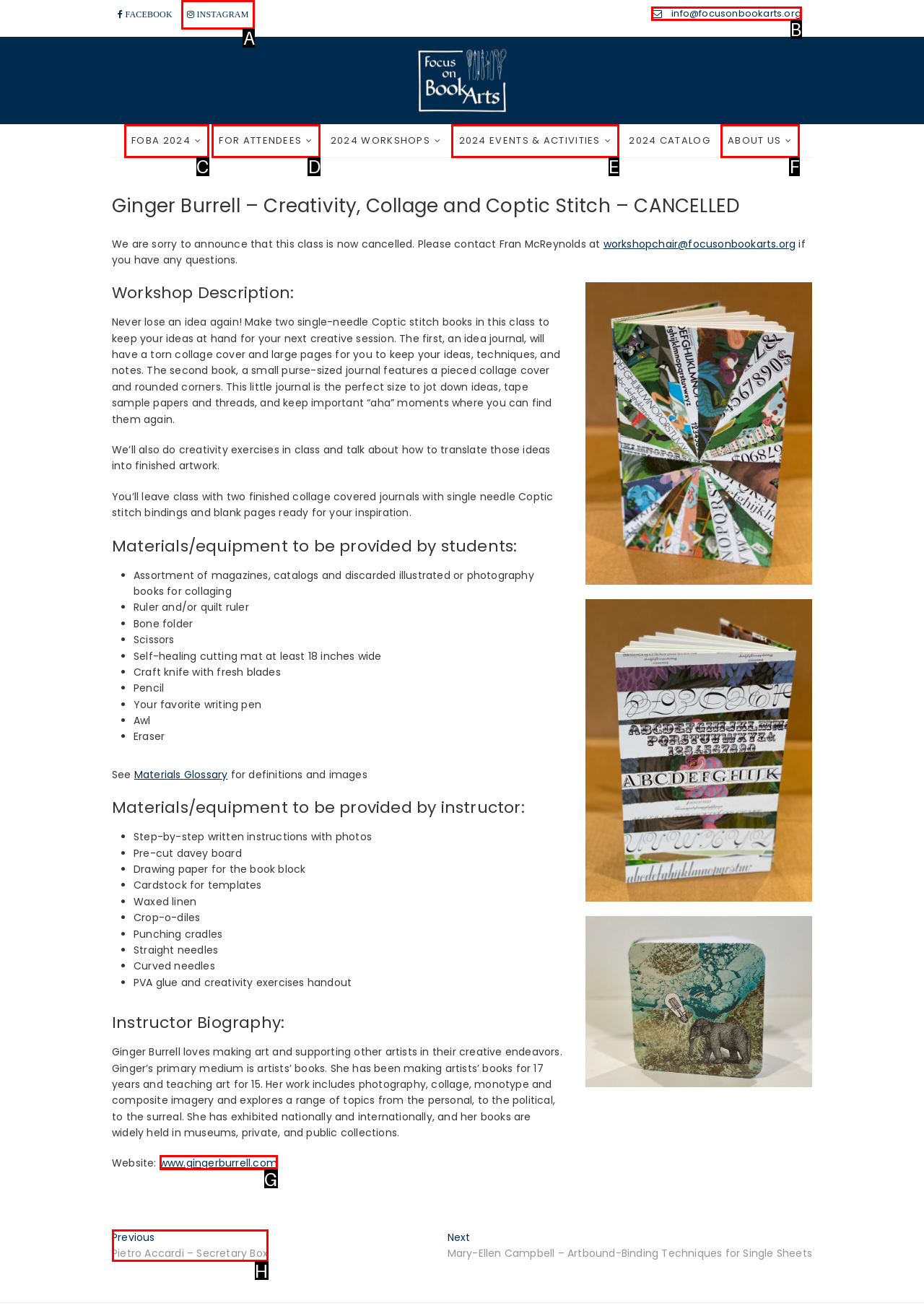Select the letter of the UI element that matches this task: Visit Ginger Burrell's website
Provide the answer as the letter of the correct choice.

G